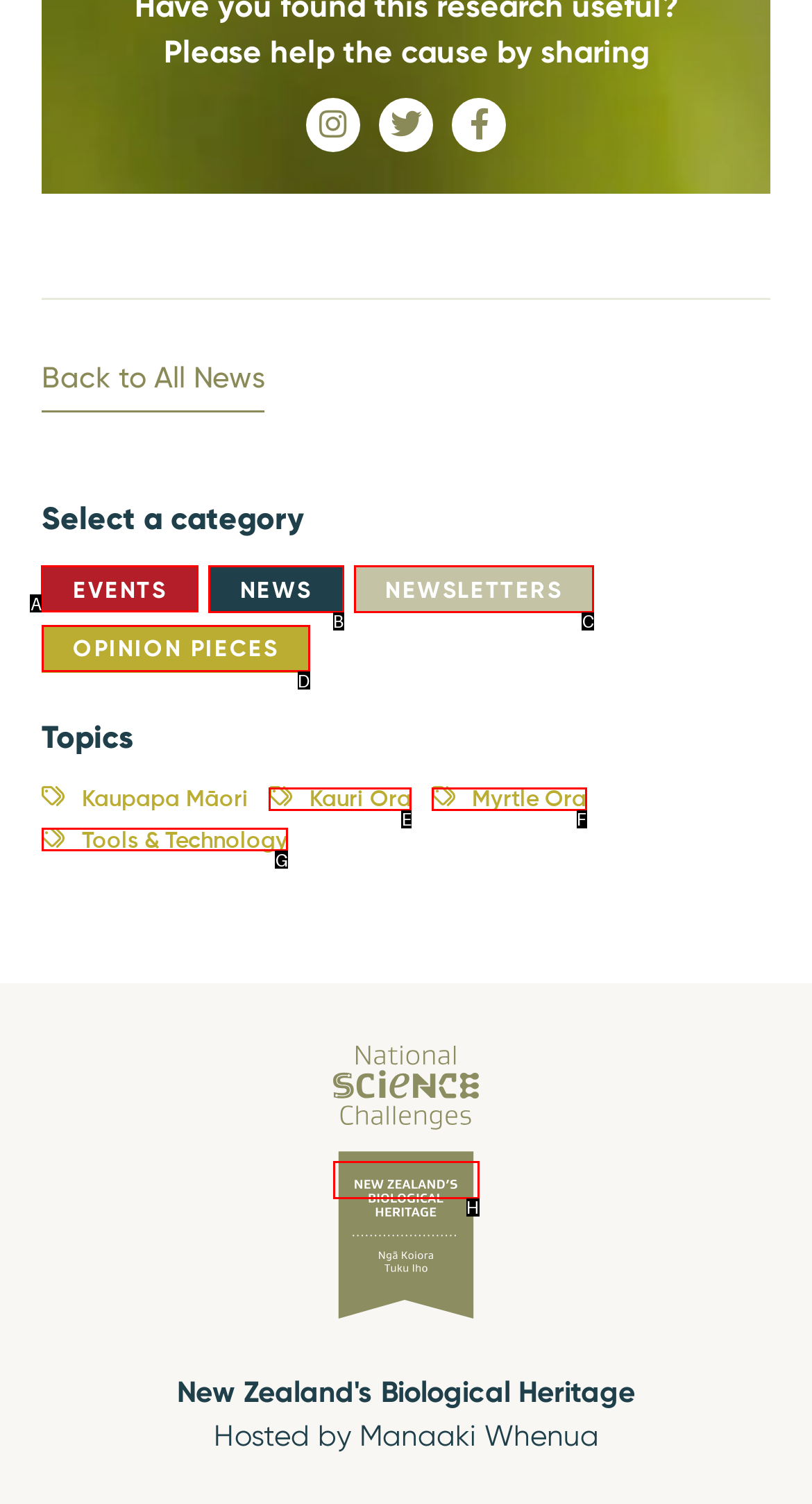Choose the letter of the element that should be clicked to complete the task: select EVENTS
Answer with the letter from the possible choices.

A